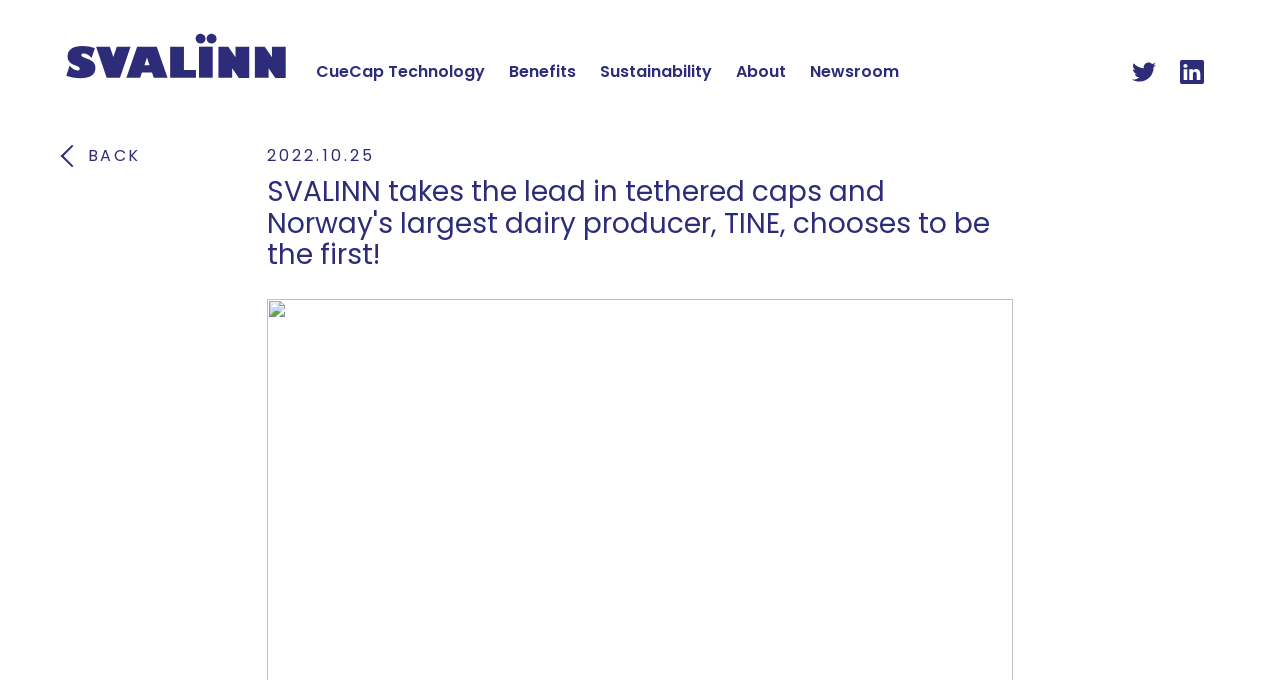How many images are on the top navigation bar?
From the image, respond with a single word or phrase.

3